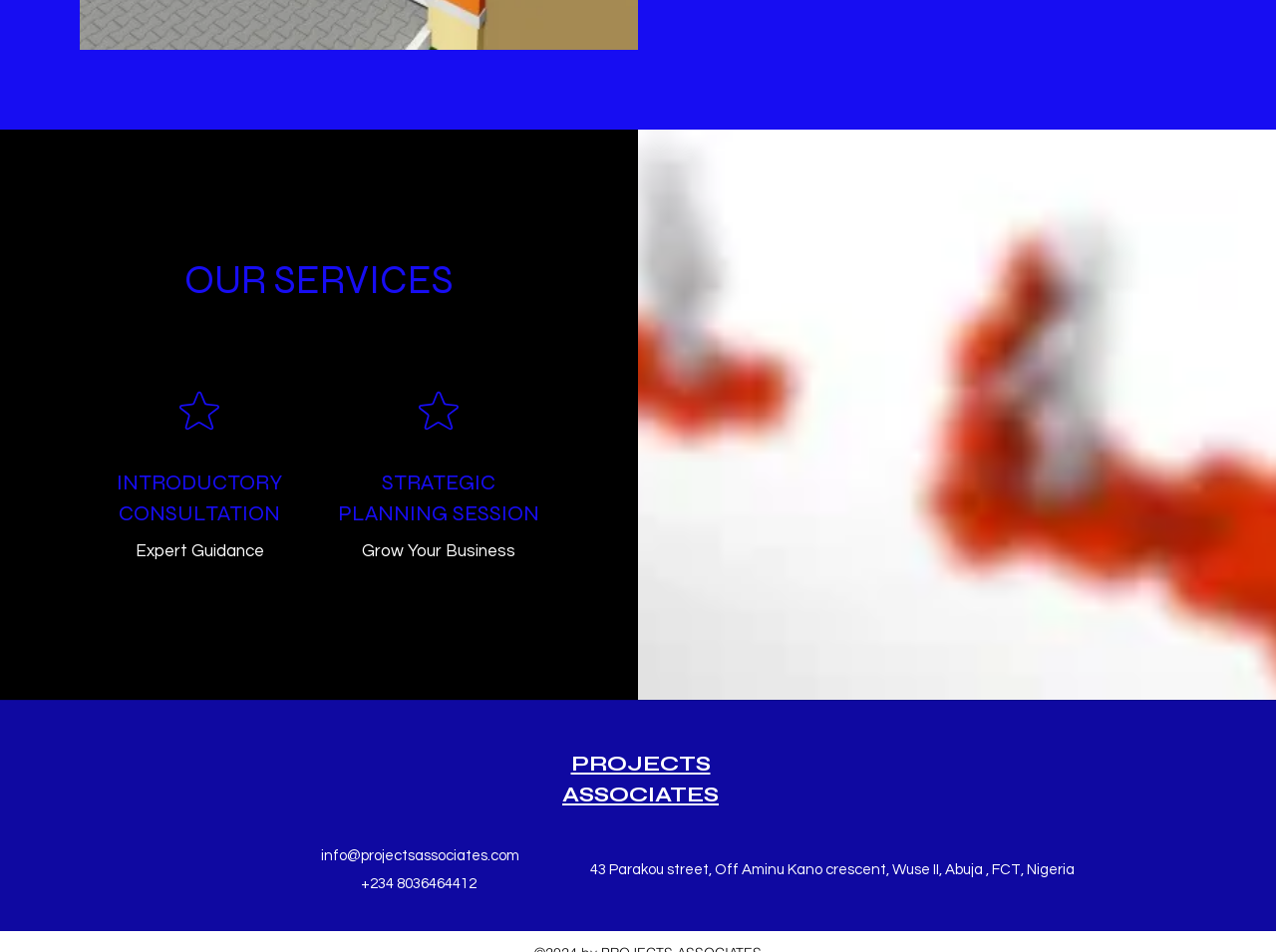Determine the bounding box coordinates (top-left x, top-left y, bottom-right x, bottom-right y) of the UI element described in the following text: info@projectsassociates.com

[0.251, 0.891, 0.407, 0.907]